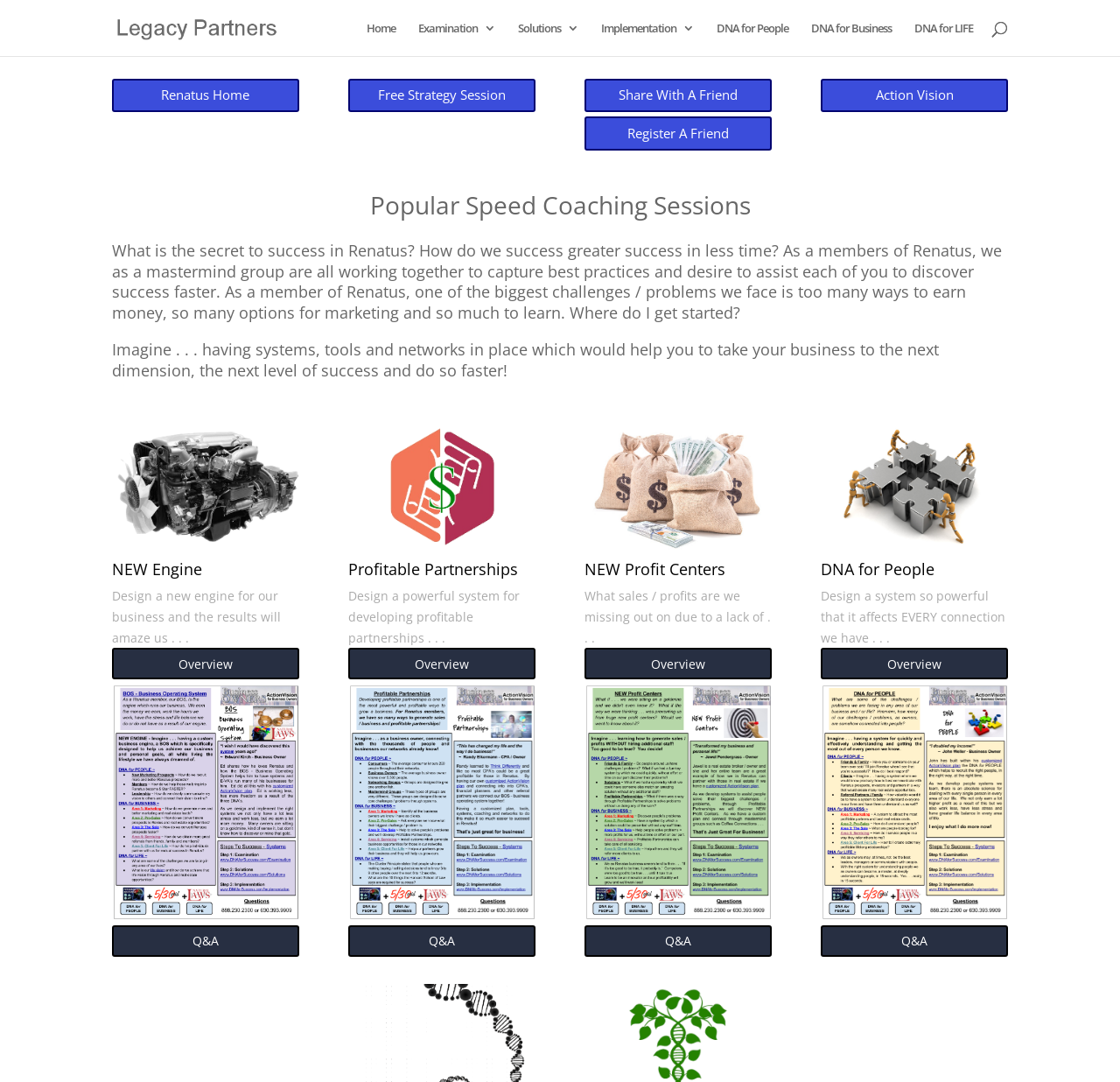Using the format (top-left x, top-left y, bottom-right x, bottom-right y), and given the element description, identify the bounding box coordinates within the screenshot: alt="The DNA for Success"

[0.103, 0.017, 0.248, 0.032]